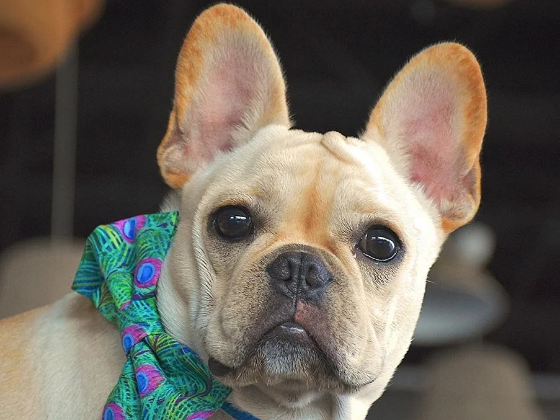Summarize the image with a detailed description that highlights all prominent details.

In this charming image, a French Bulldog is depicted with a thoughtful expression. The dog, with a light beige coat, has large, erect ears that give it an alert appearance. It is wearing a colorful scarf adorned with a green and blue peacock feather pattern around its neck, adding a touch of flair to its look. The background is slightly blurred, suggesting a warm or homey environment, which enhances the focus on the dog’s adorable features and its intriguing gaze.